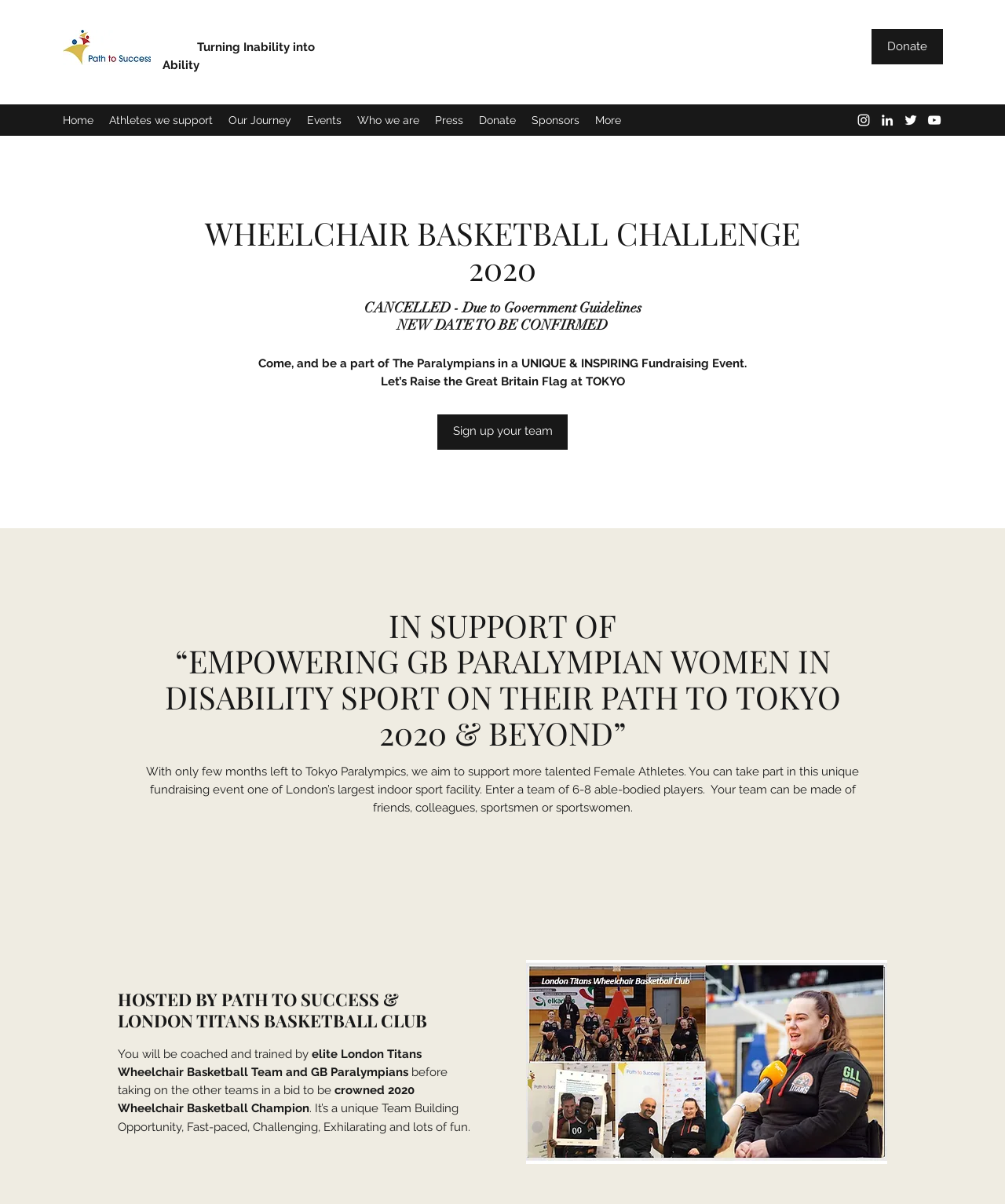Provide the bounding box coordinates, formatted as (top-left x, top-left y, bottom-right x, bottom-right y), with all values being floating point numbers between 0 and 1. Identify the bounding box of the UI element that matches the description: Our Journey

[0.22, 0.09, 0.298, 0.109]